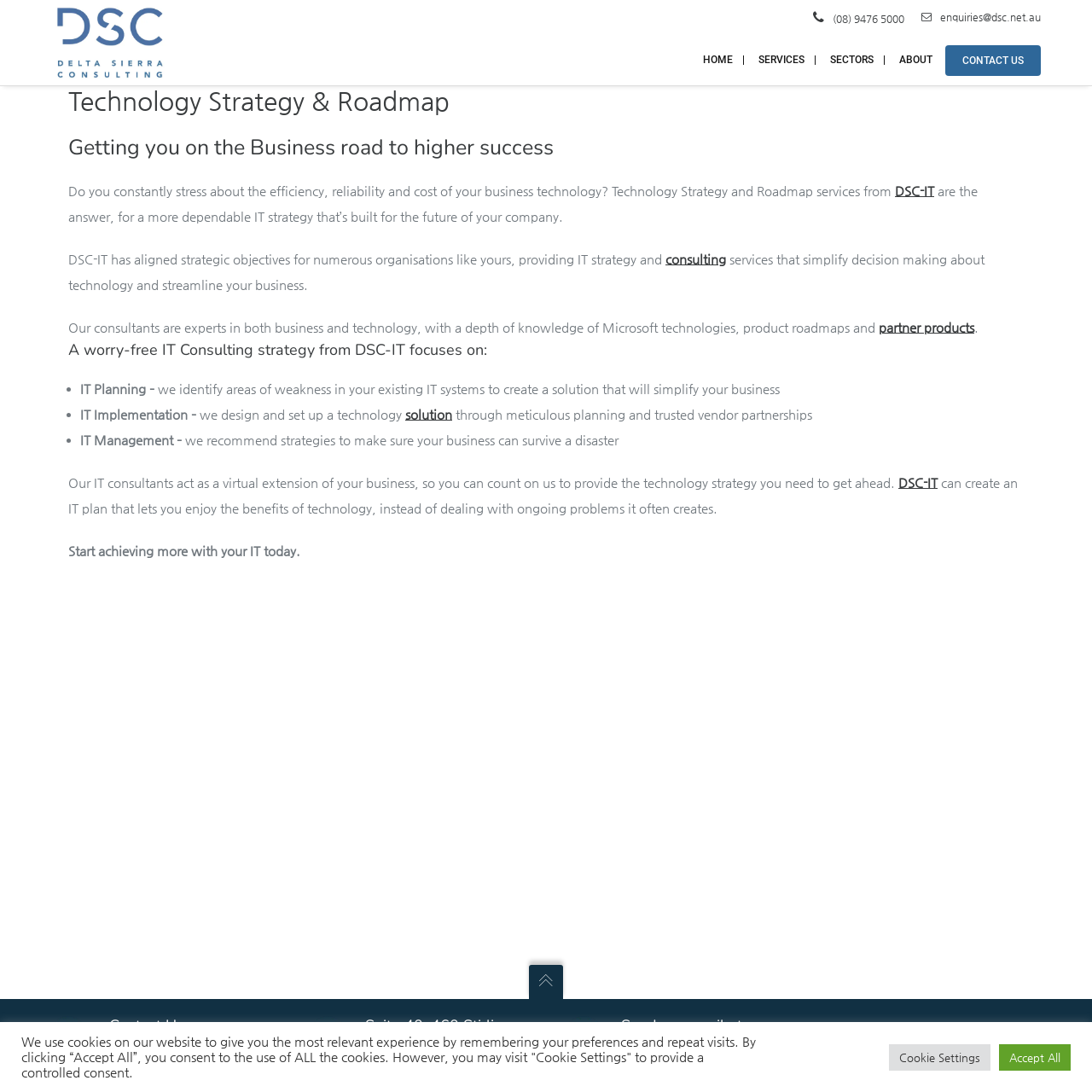Provide the bounding box coordinates of the area you need to click to execute the following instruction: "Search for something".

None